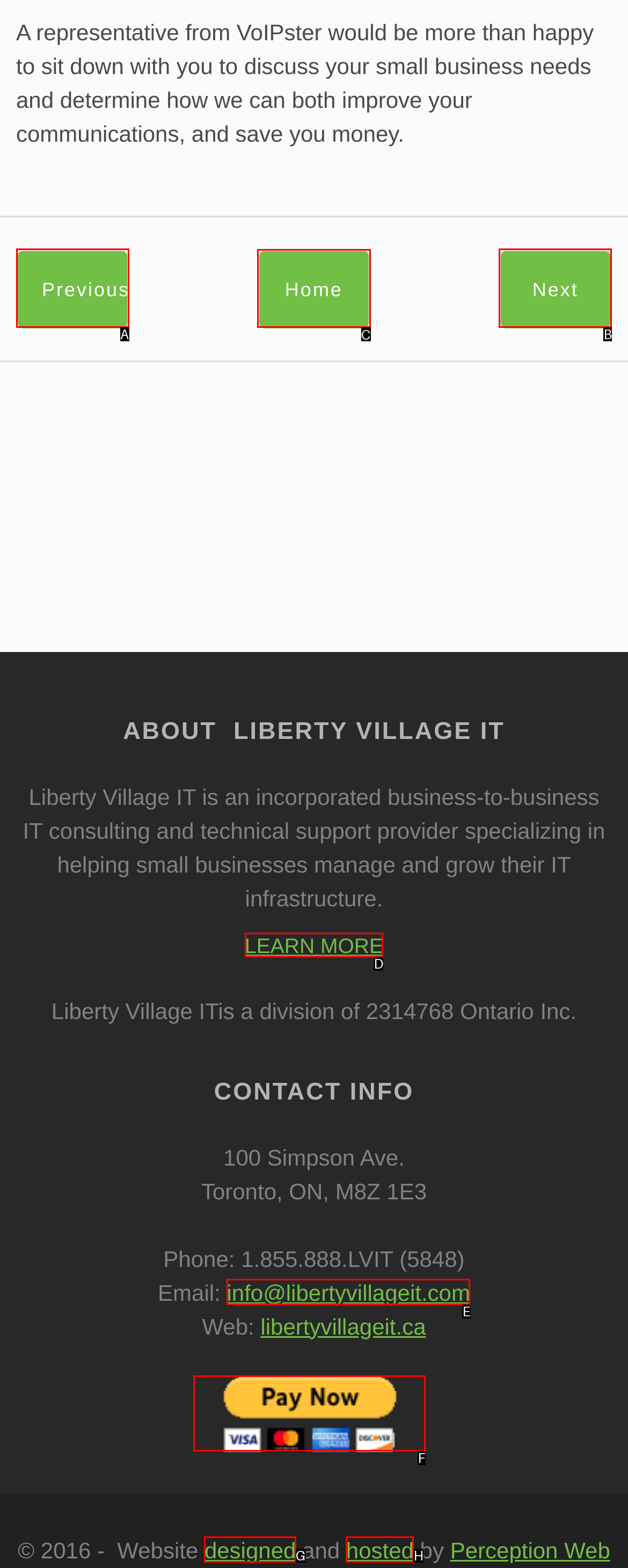Identify the letter of the UI element you should interact with to perform the task: go to 'Home' page
Reply with the appropriate letter of the option.

C